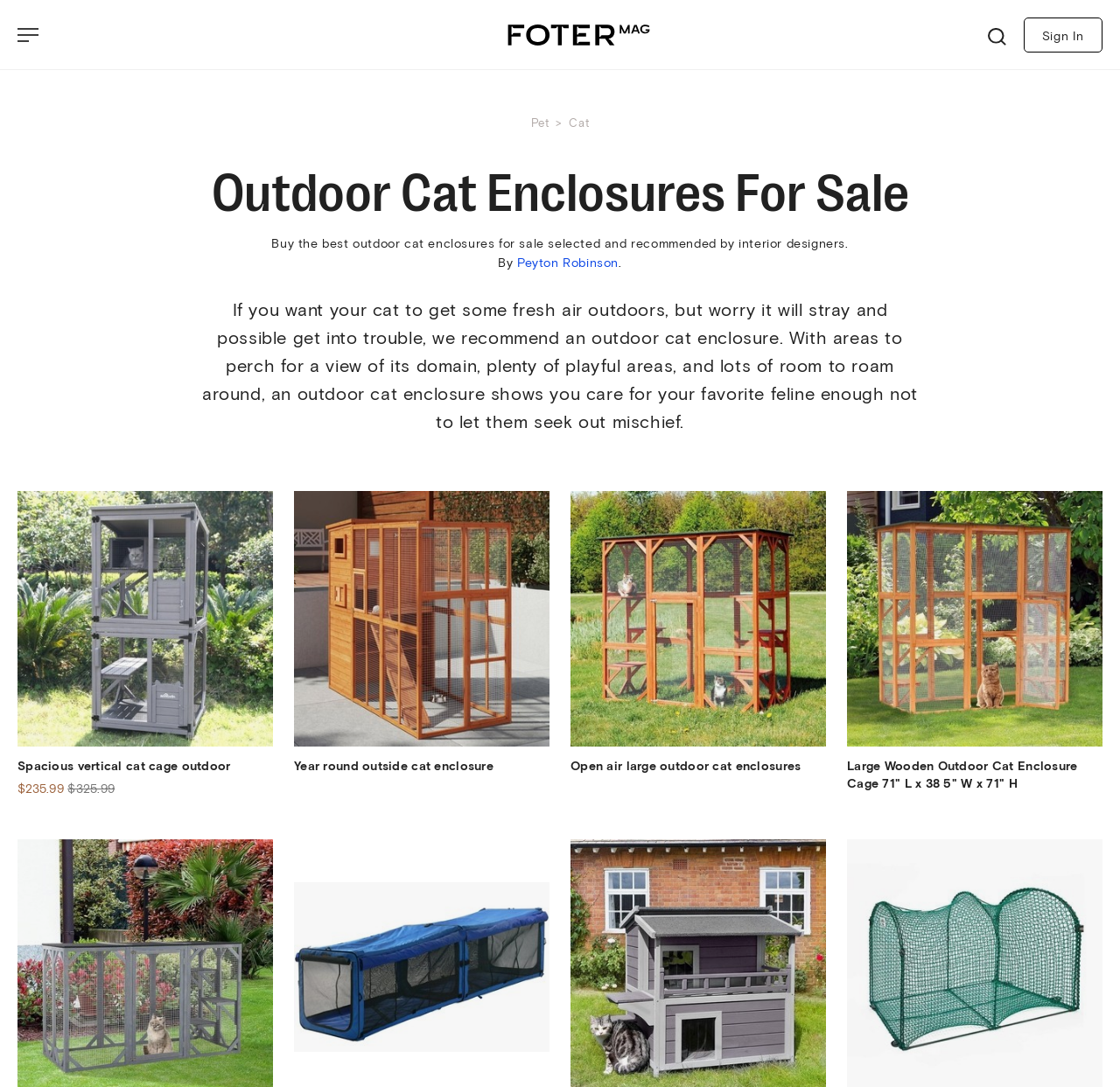Determine the main heading of the webpage and generate its text.

Outdoor Cat Enclosures For Sale